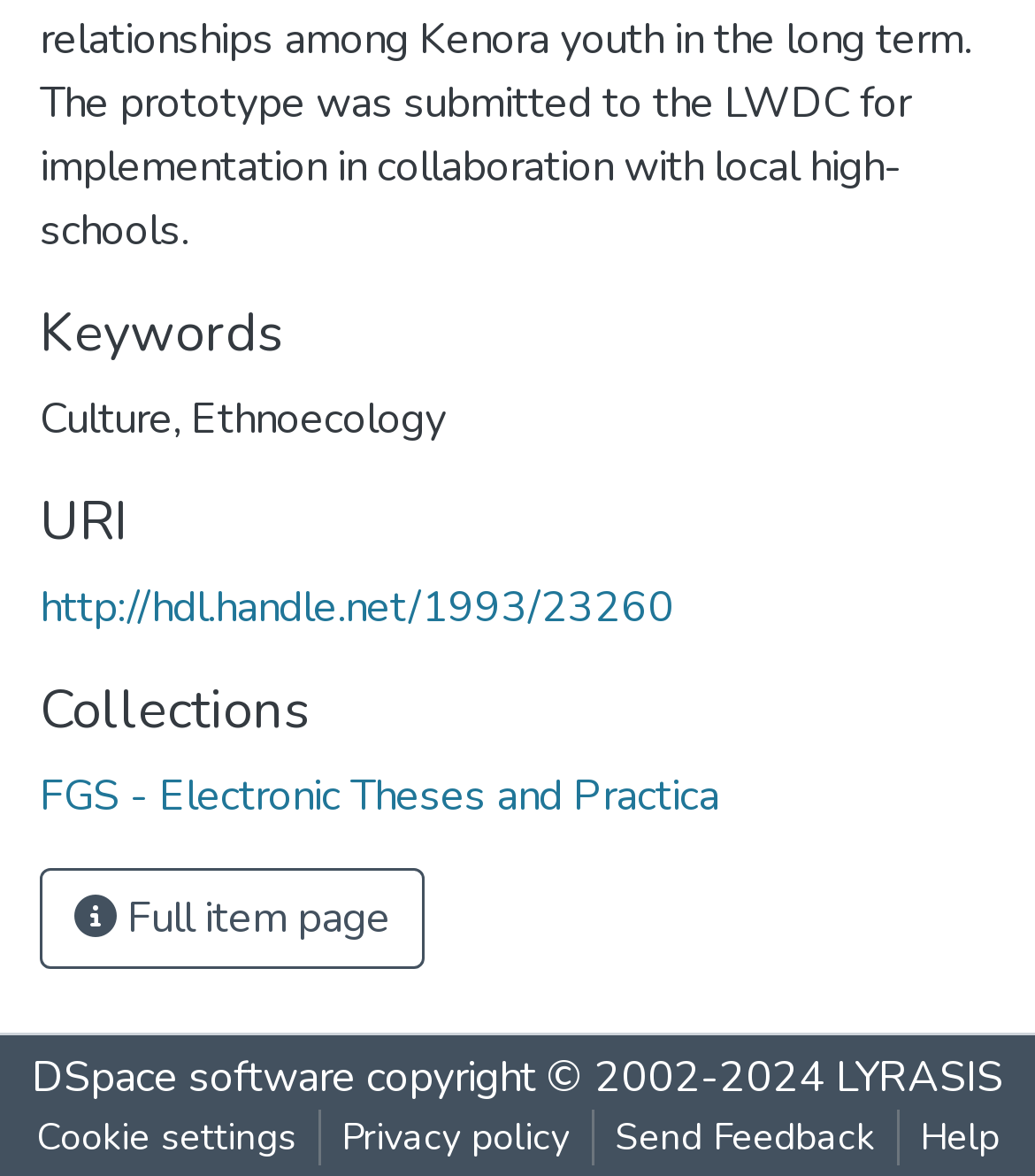Determine the bounding box coordinates of the region to click in order to accomplish the following instruction: "View full item page". Provide the coordinates as four float numbers between 0 and 1, specifically [left, top, right, bottom].

[0.038, 0.737, 0.41, 0.823]